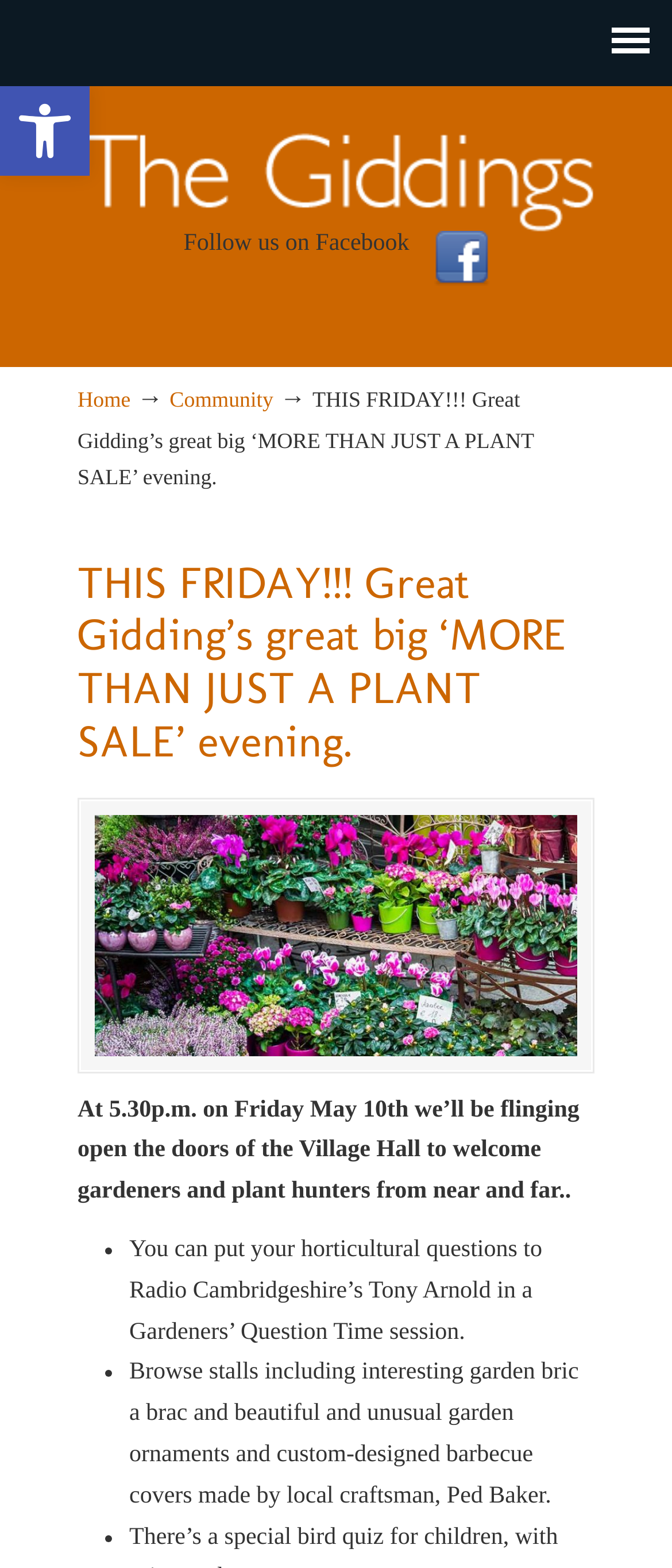Write an elaborate caption that captures the essence of the webpage.

This webpage appears to be an event page for a plant sale event in Great Gidding. At the top left corner, there is a link to open the toolbar accessibility tools, accompanied by an image of the accessibility tools icon. On the top right corner, there is a link with no text.

Below the top section, there is a layout table that spans most of the width of the page. Within this table, there is a link to "The Giddings" on the left side, and a layout table on the right side that contains a "Follow us on Facebook" text, accompanied by a Facebook logo image.

On the left side of the page, there are three links: "Home", "→", and "Community". To the right of these links, there is a heading that announces the event, "THIS FRIDAY!!! Great Gidding’s great big ‘MORE THAN JUST A PLANT SALE’ evening." Below this heading, there is an image related to the event, and a paragraph of text that describes the event, including the time, date, and location.

The event description is followed by a list of three items, each marked with a bullet point. The list items describe the activities that will take place during the event, including a Gardeners’ Question Time session with Tony Arnold from Radio Cambridgeshire, and the opportunity to browse stalls selling garden-related items.